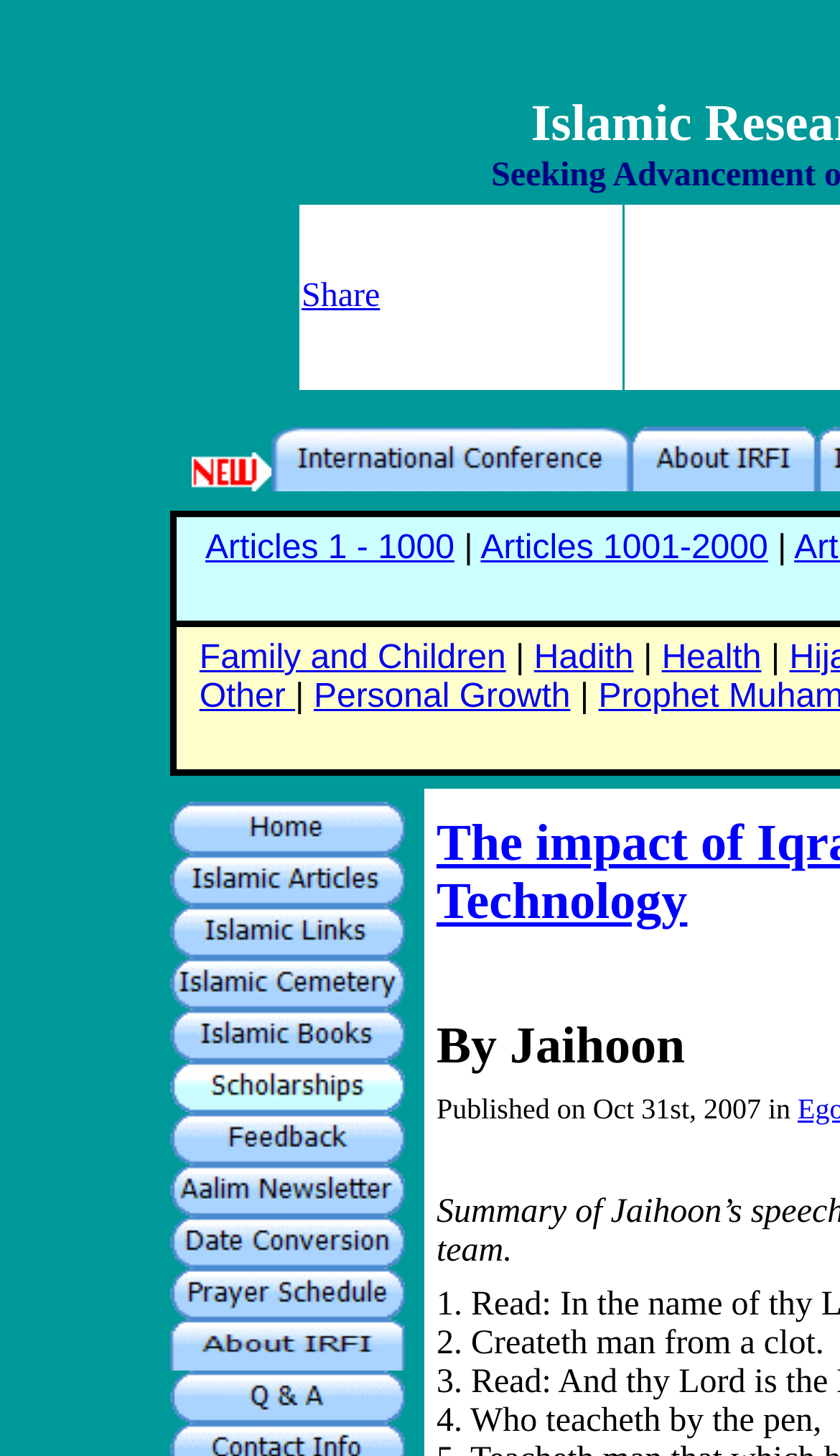Illustrate the webpage with a detailed description.

This webpage is an informative and educational site about Islam, featuring various resources and links related to the religion. At the top, there is a grid cell with a "Share" link and an "International Conference" link, accompanied by two images. To the right of these links, there is an "About IRFI" link with an image.

Below this section, there are several links categorized into different topics, including "Articles 1 - 1000", "Articles 1001-2000", "Family and Children", "Hadith", "Health", and "Other". These links are arranged horizontally, with some of them having a vertical separator line between them.

On the left side of the page, there is a vertical menu with links to various sections, including "Home", "Islamic Articles", "Islamic Links", "Islamic Cemetery", "Islamic Books", "Women in Islam", "Feedback", "Aalim Newsletter", "Date Conversion", "Prayer Schedule", "Scholarships", and "Q & A". Each of these links has a corresponding image next to it.

At the bottom of the page, there are two static text elements with quotes from the Quran, one reading "2. Createth man from a clot." and the other reading "4. Who teacheth by the pen,".